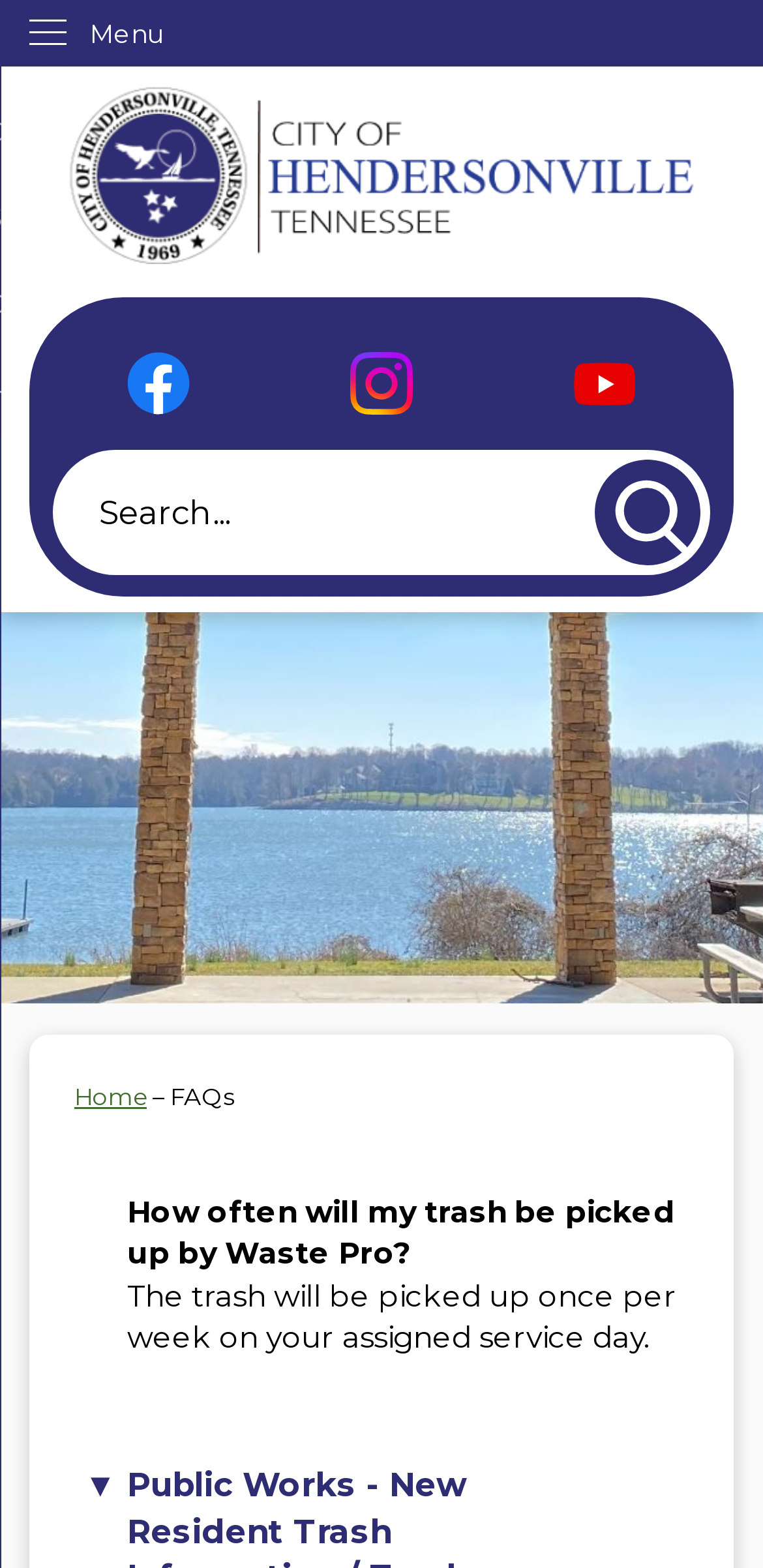What is the answer to the FAQ question?
Based on the visual details in the image, please answer the question thoroughly.

The webpage has a FAQ section, which contains a question 'How often will my trash be picked up by Waste Pro?'. The answer to this question is provided below the question, which is 'The trash will be picked up once per week on your assigned service day'.